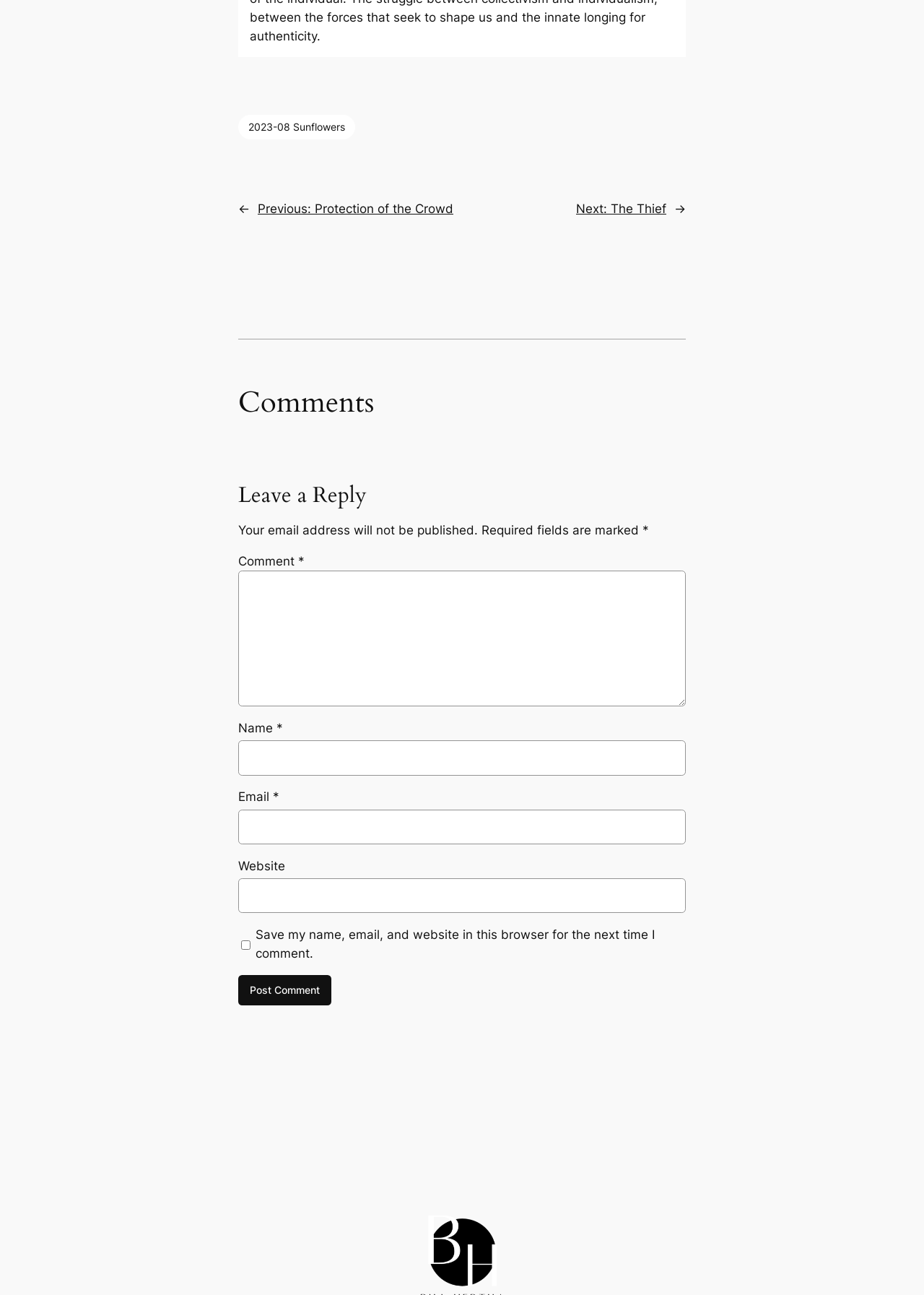Identify the bounding box coordinates of the region that needs to be clicked to carry out this instruction: "Type your name in the 'Name *' field". Provide these coordinates as four float numbers ranging from 0 to 1, i.e., [left, top, right, bottom].

[0.258, 0.572, 0.742, 0.599]